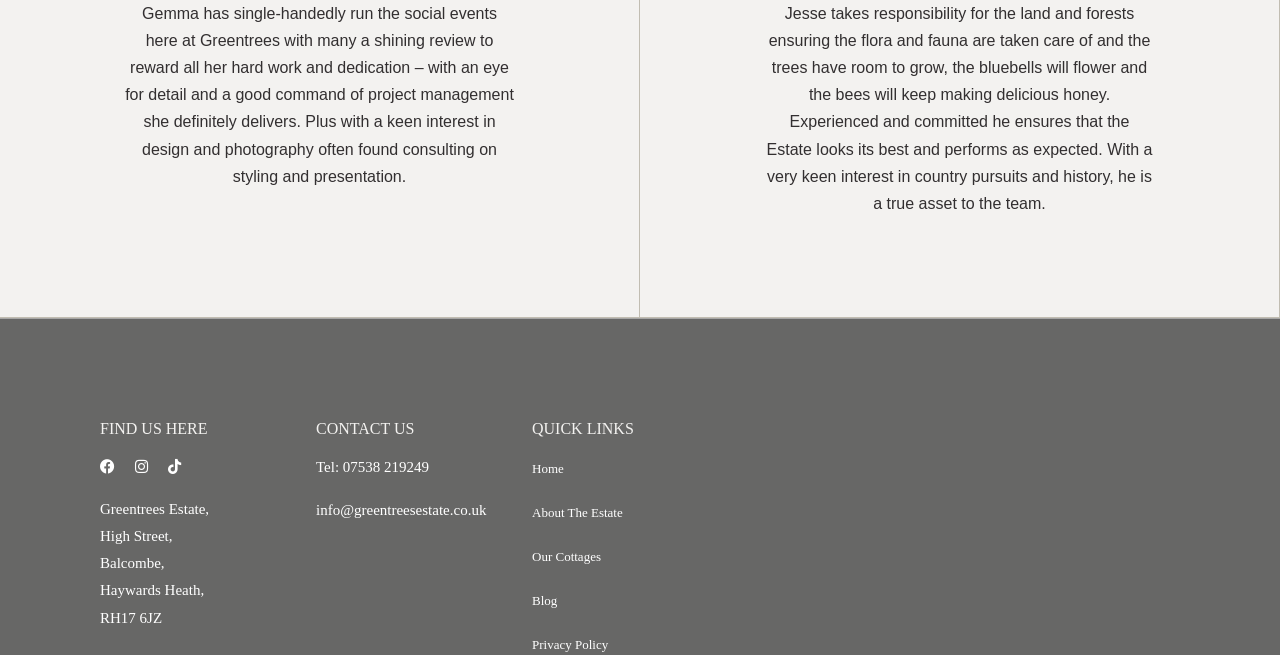From the webpage screenshot, identify the region described by Tel: 07538 219249. Provide the bounding box coordinates as (top-left x, top-left y, bottom-right x, bottom-right y), with each value being a floating point number between 0 and 1.

[0.247, 0.694, 0.416, 0.758]